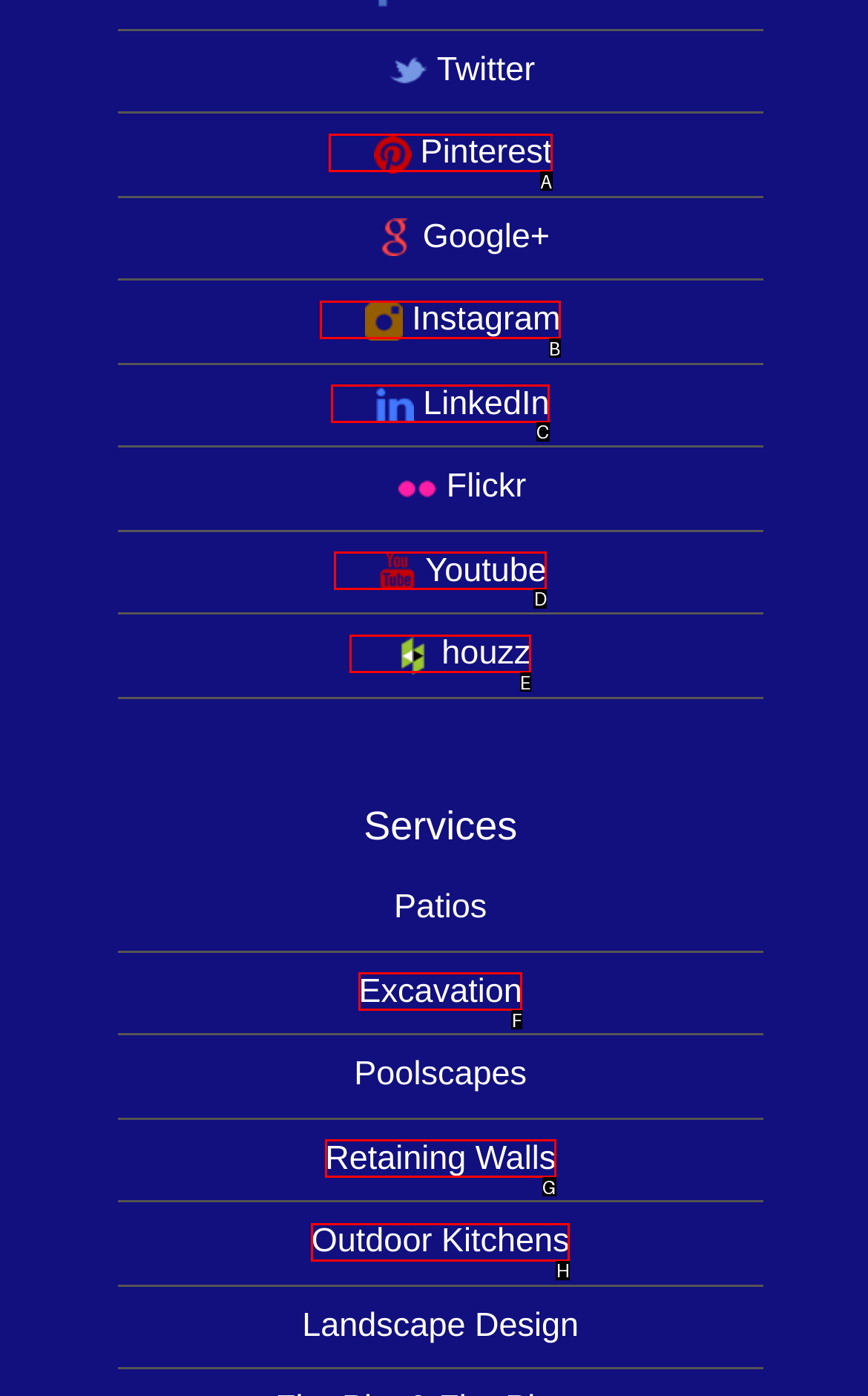Determine the option that best fits the description: Retaining Walls
Reply with the letter of the correct option directly.

G